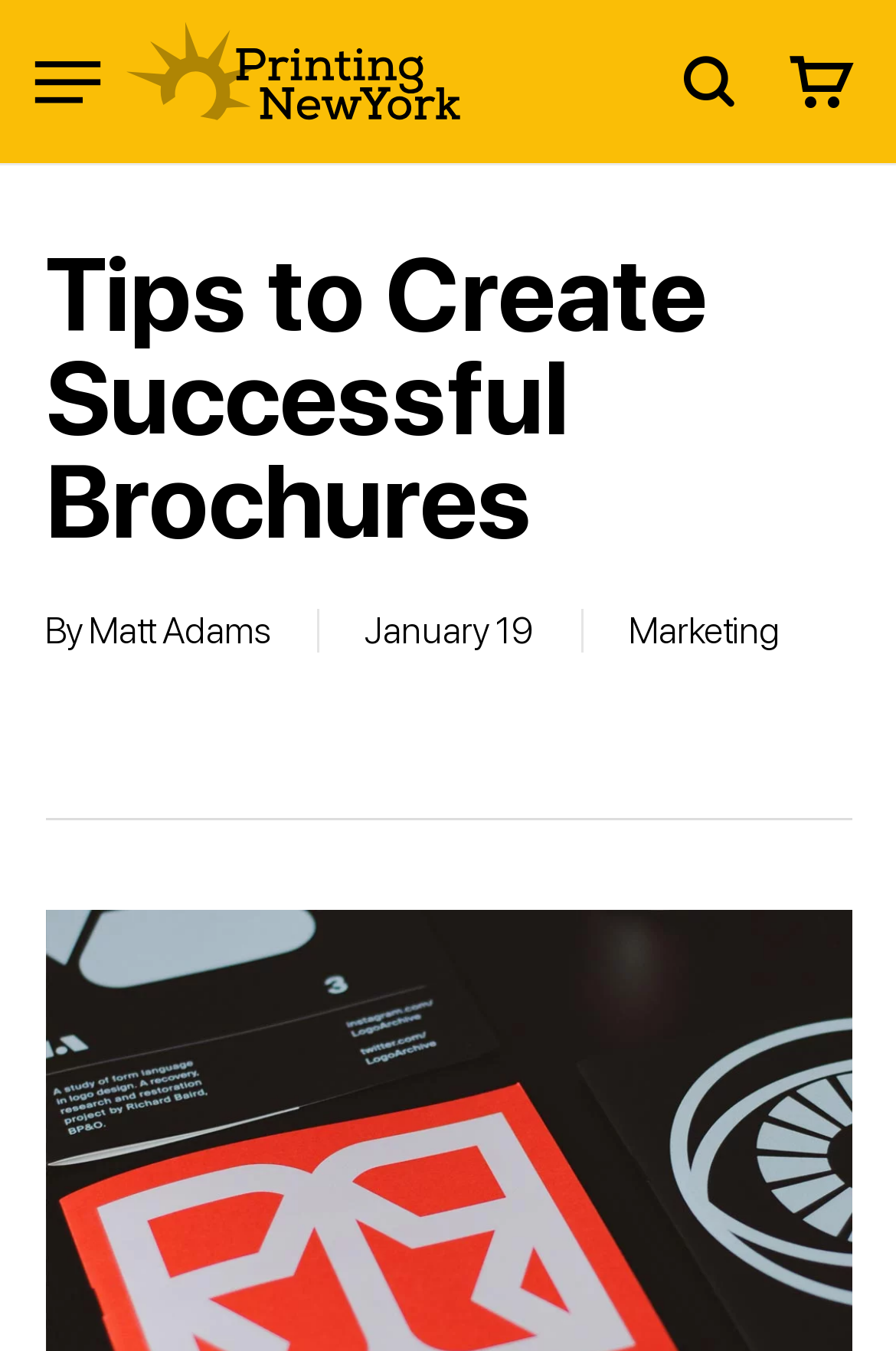What is the category of the article 'Tips to Create Successful Brochures'?
Refer to the image and provide a thorough answer to the question.

I found a link element with the text 'Marketing' and a bounding box coordinate of [0.701, 0.451, 0.871, 0.483], which suggests that it is the category of the article.